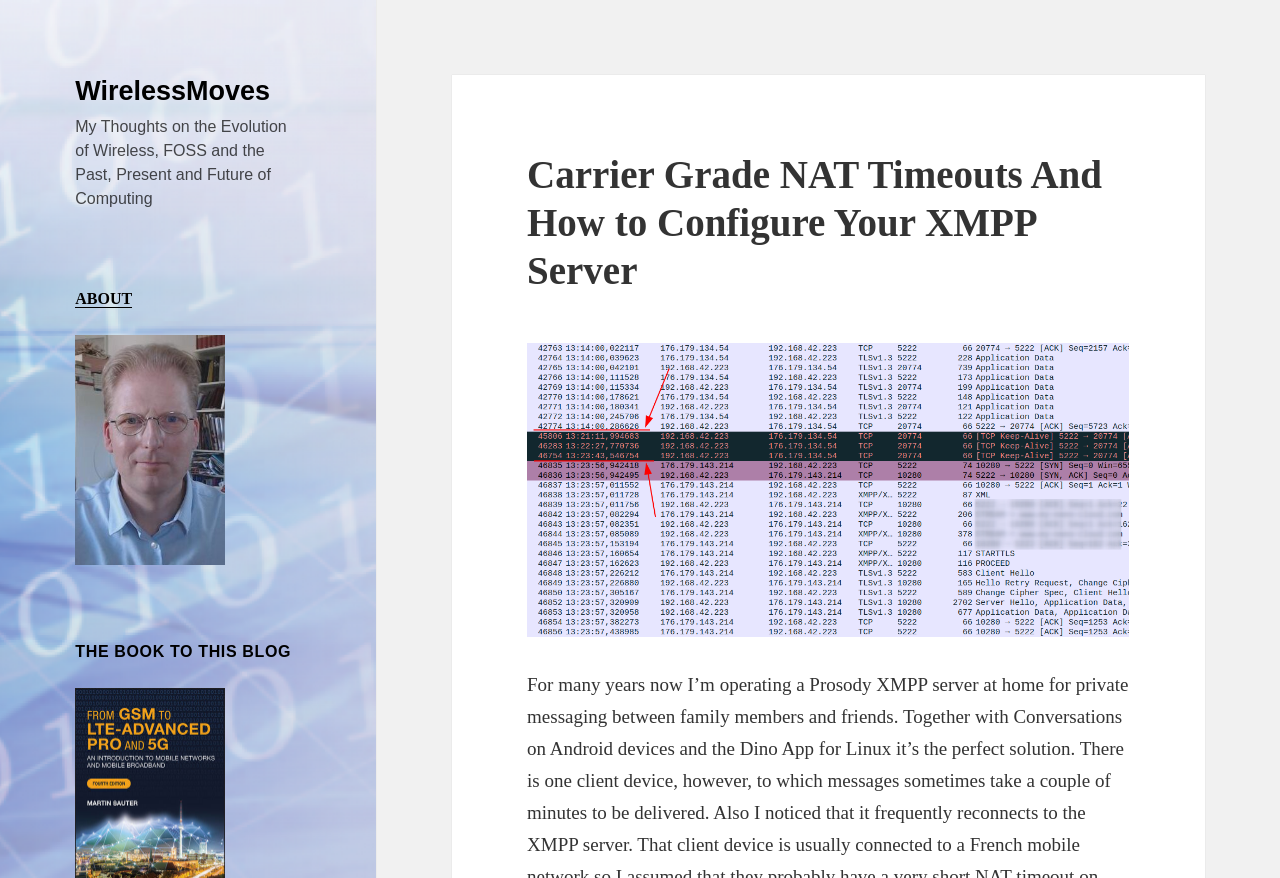Explain the features and main sections of the webpage comprehensively.

The webpage appears to be a blog post titled "Carrier Grade NAT Timeouts And How to Configure Your XMPP Server" on the WirelessMoves website. At the top left of the page, there is a link to the website's homepage, labeled "WirelessMoves". Below this link, there is a static text block that displays the tagline "My Thoughts on the Evolution of Wireless, FOSS and the Past, Present and Future of Computing".

To the right of the tagline, there is a section containing a link to the "ABOUT" page, a photo of the author, and a heading that reads "THE BOOK TO THIS BLOG". Below this section, there is a link with no text, which appears to be a decorative element.

The main content of the page is divided into two sections. The first section is a header that spans most of the page's width, containing the title of the blog post "Carrier Grade NAT Timeouts And How to Configure Your XMPP Server". Below this header, there is an image with a descriptive text "Image: NAT timeout ends in an connection outage and reconnect", which is likely an illustration of the concept discussed in the blog post.

Overall, the webpage has a simple layout with a clear hierarchy of elements, making it easy to navigate and read.